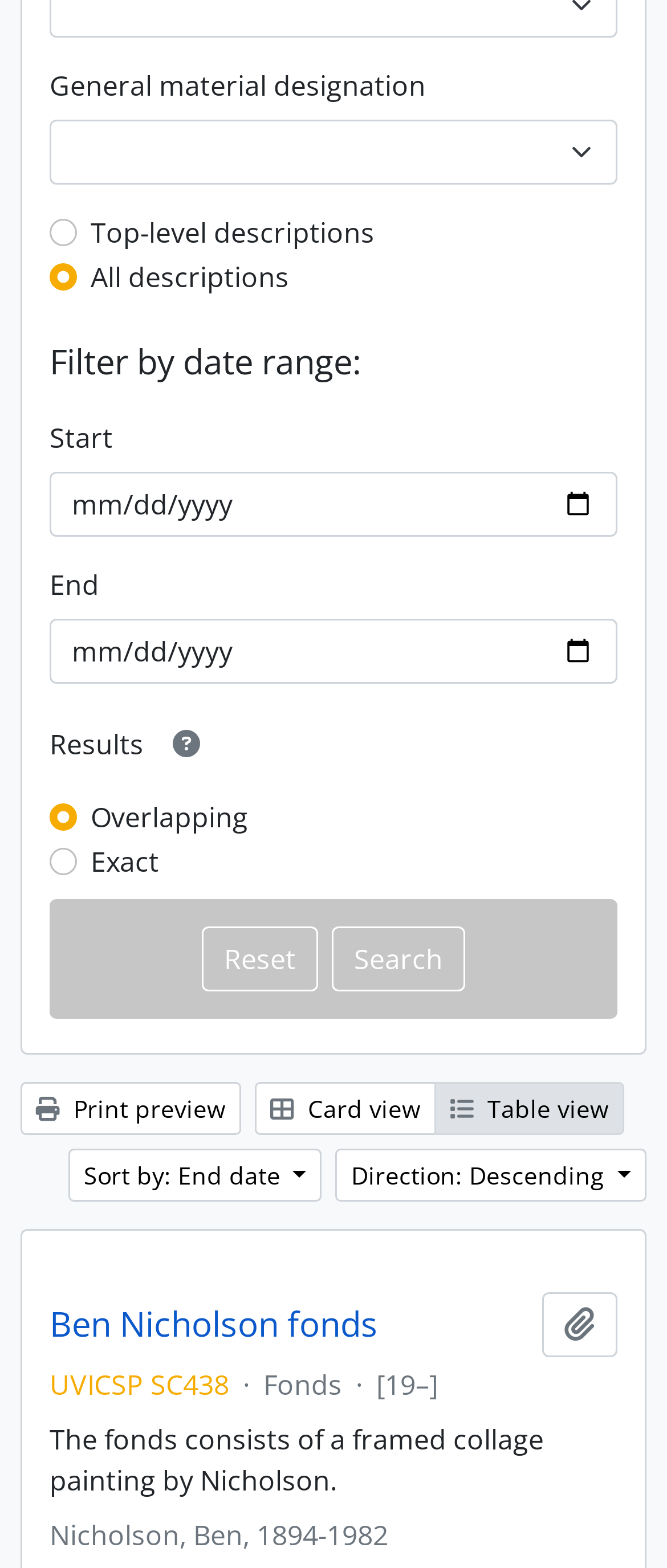Predict the bounding box of the UI element based on this description: "parent_node: End name="endDate" placeholder="YYYY-MM-DD"".

[0.074, 0.394, 0.926, 0.436]